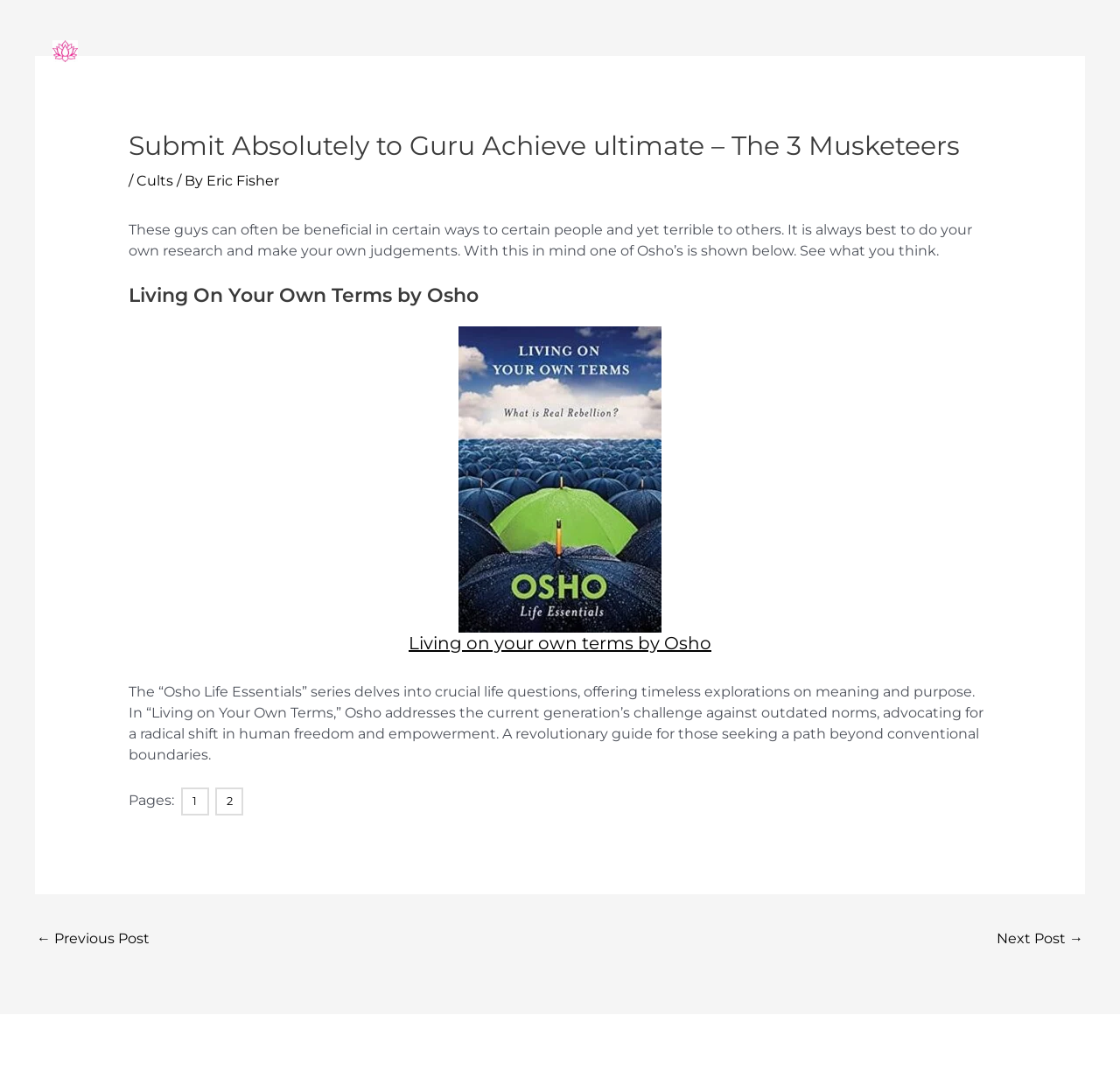Reply to the question below using a single word or brief phrase:
What is the name of the meditation technique?

Mindfulness Meditation